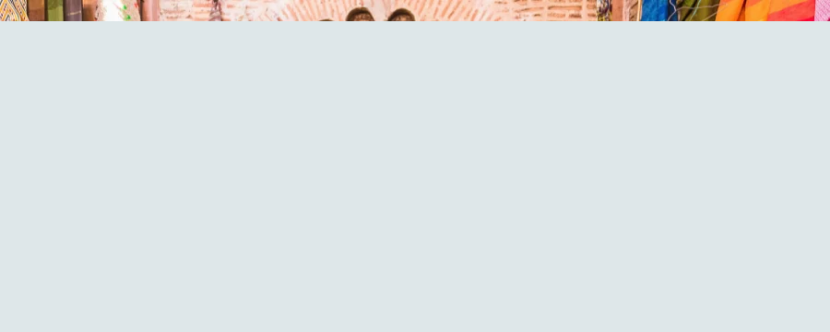Describe all elements and aspects of the image.

The image showcases a vibrant scene from the Souk Ableuh, also known as the Dye Souk, in Marrakech. Brightly colored textiles hang in rich hues, reflecting the artisanal craftsmanship that characterizes the area. The intricate designs and patterns are the result of skilled dyers who employ traditional techniques to transform raw fabrics into stunning garments. This bustling marketplace is a feast for the eyes, inviting visitors to immerse themselves in a kaleidoscope of colors and the artistry involved in creating Moroccan textiles. The atmosphere is lively and full of character, making it a must-visit for anyone seeking to experience the cultural richness of Marrakech's souks.